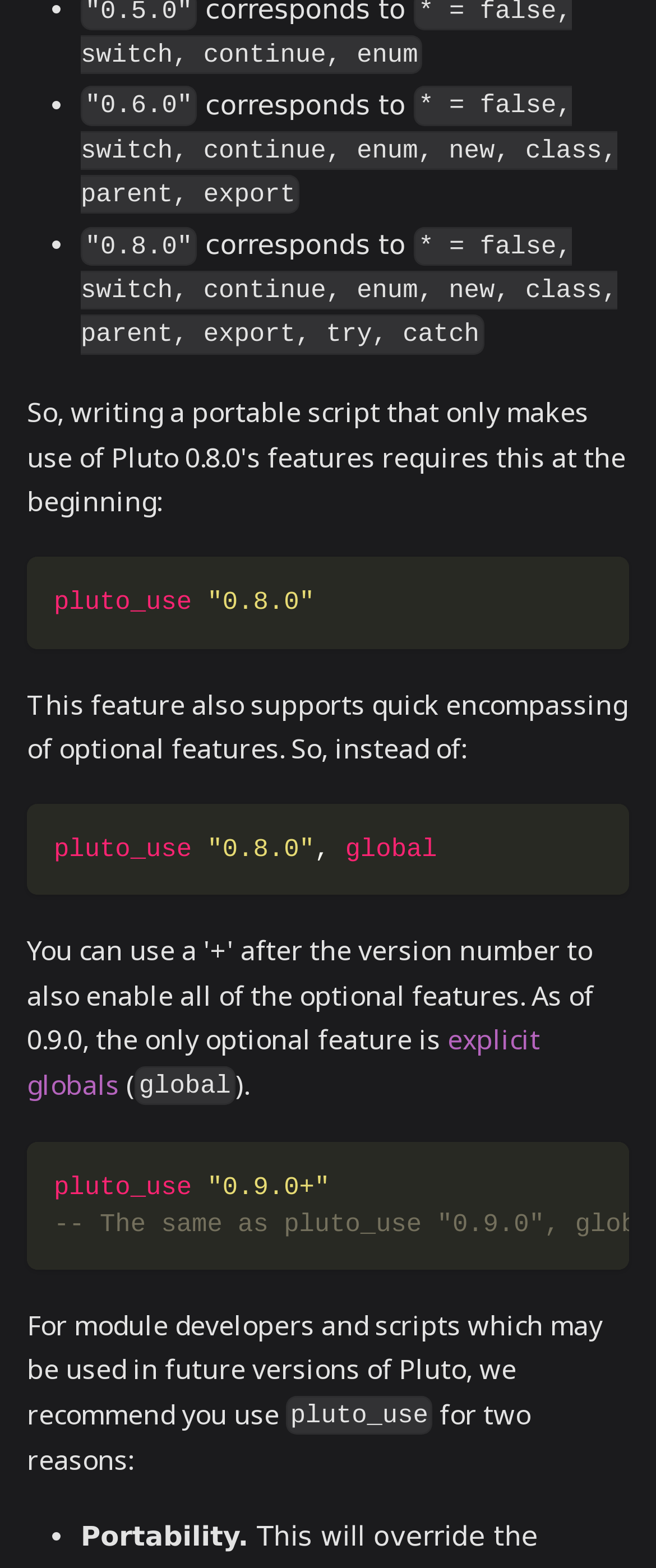Locate the bounding box coordinates for the element described below: "aria-label="Copy code to clipboard" title="Copy"". The coordinates must be four float values between 0 and 1, formatted as [left, top, right, bottom].

[0.854, 0.522, 0.938, 0.557]